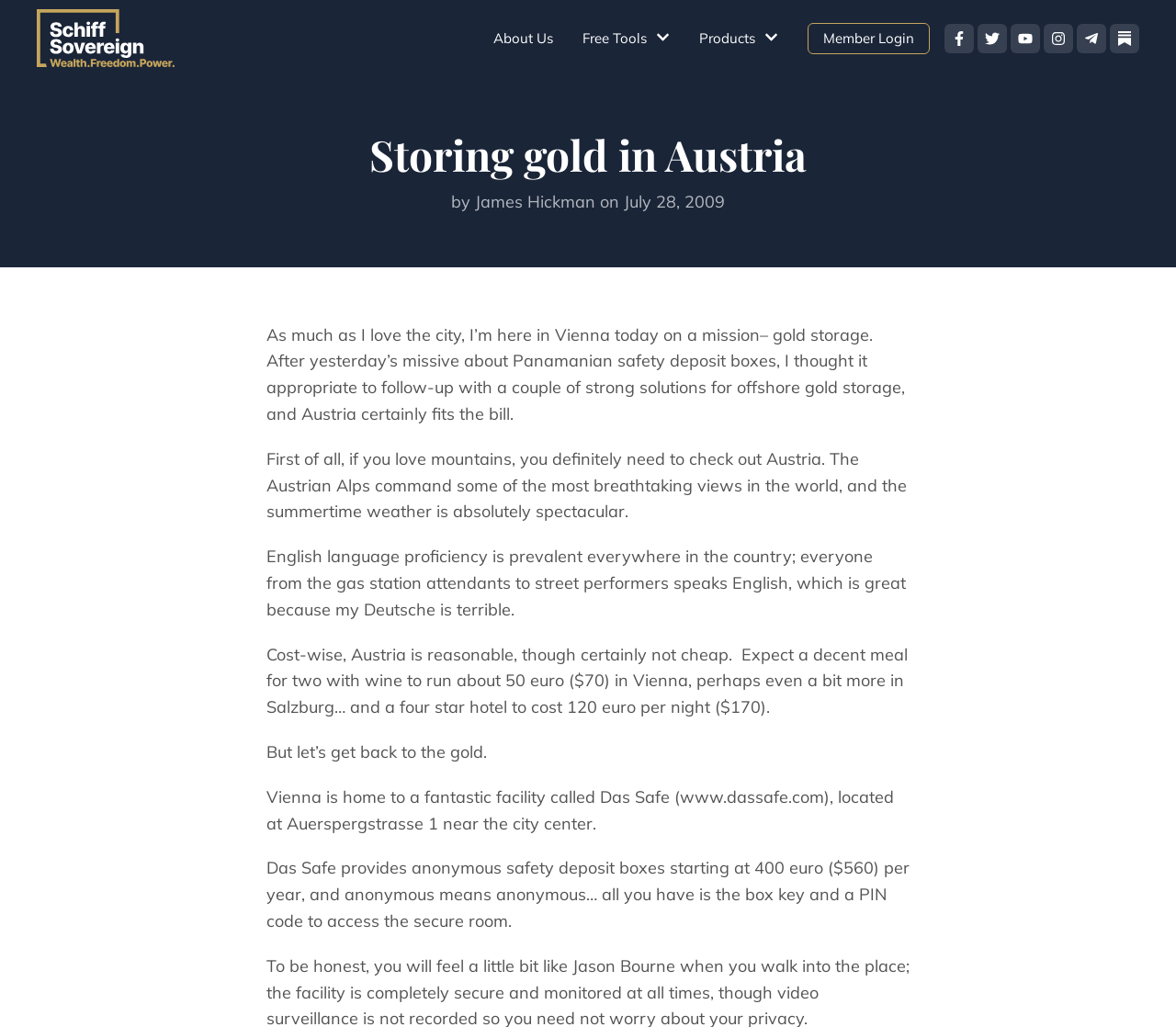Locate the bounding box coordinates of the element that needs to be clicked to carry out the instruction: "Click the 'Facebook-f' link". The coordinates should be given as four float numbers ranging from 0 to 1, i.e., [left, top, right, bottom].

[0.803, 0.023, 0.828, 0.052]